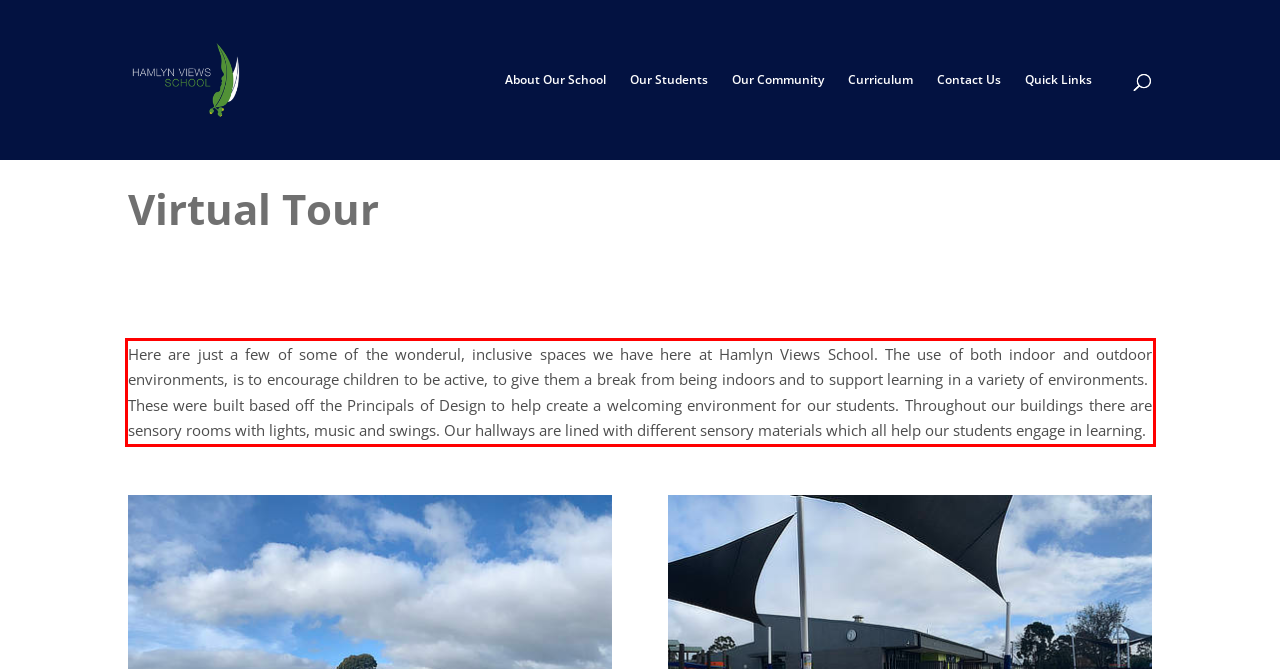Observe the screenshot of the webpage, locate the red bounding box, and extract the text content within it.

Here are just a few of some of the wonderul, inclusive spaces we have here at Hamlyn Views School. The use of both indoor and outdoor environments, is to encourage children to be active, to give them a break from being indoors and to support learning in a variety of environments. These were built based off the Principals of Design to help create a welcoming environment for our students. Throughout our buildings there are sensory rooms with lights, music and swings. Our hallways are lined with different sensory materials which all help our students engage in learning.